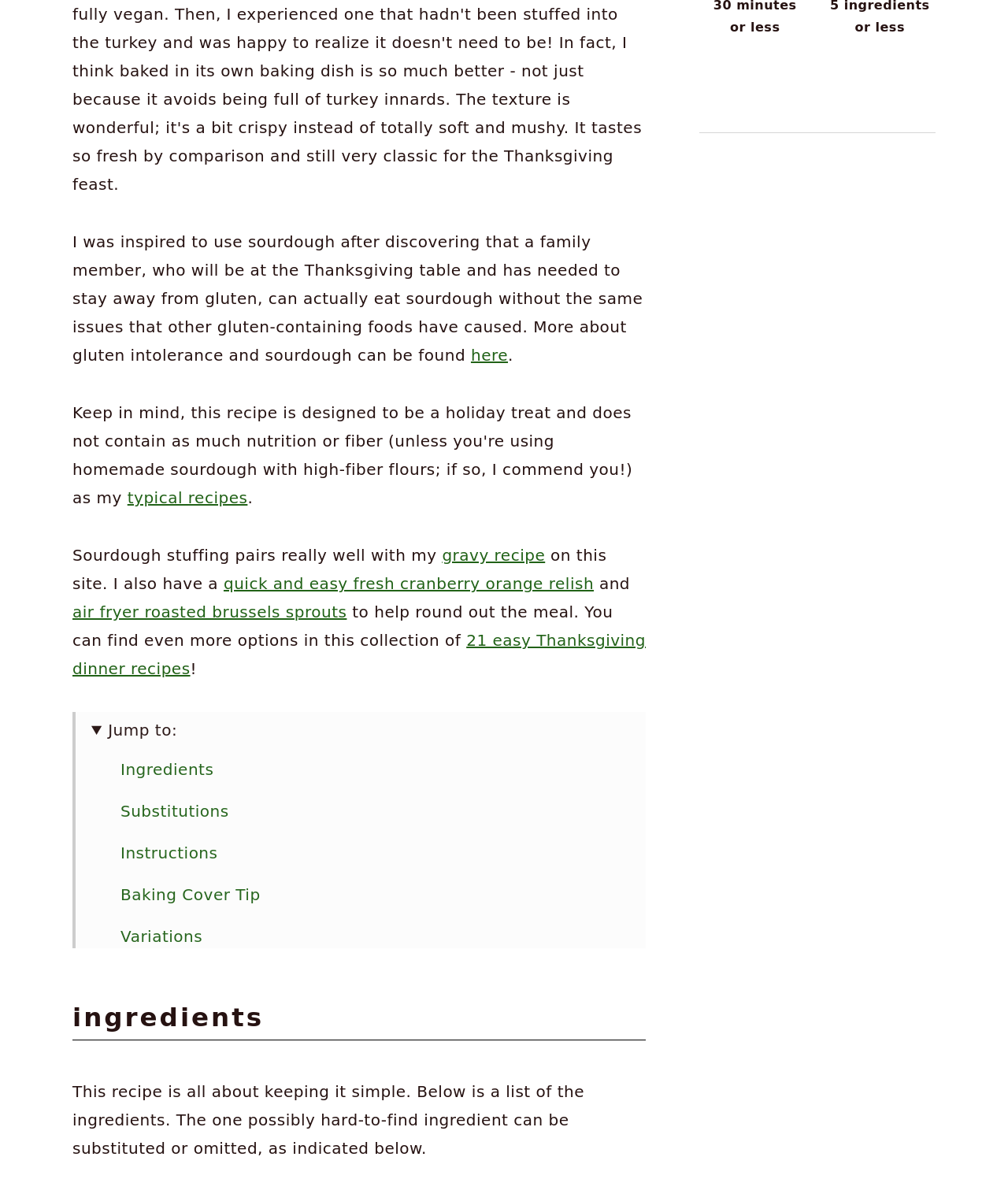What type of recipe is being described?
Respond to the question with a well-detailed and thorough answer.

The recipe is being described as a Thanksgiving dinner recipe because it mentions 'Thanksgiving table' in the introductory text and provides links to other recipes that are commonly served during Thanksgiving, such as 'gravy recipe' and 'cranberry orange relish'.